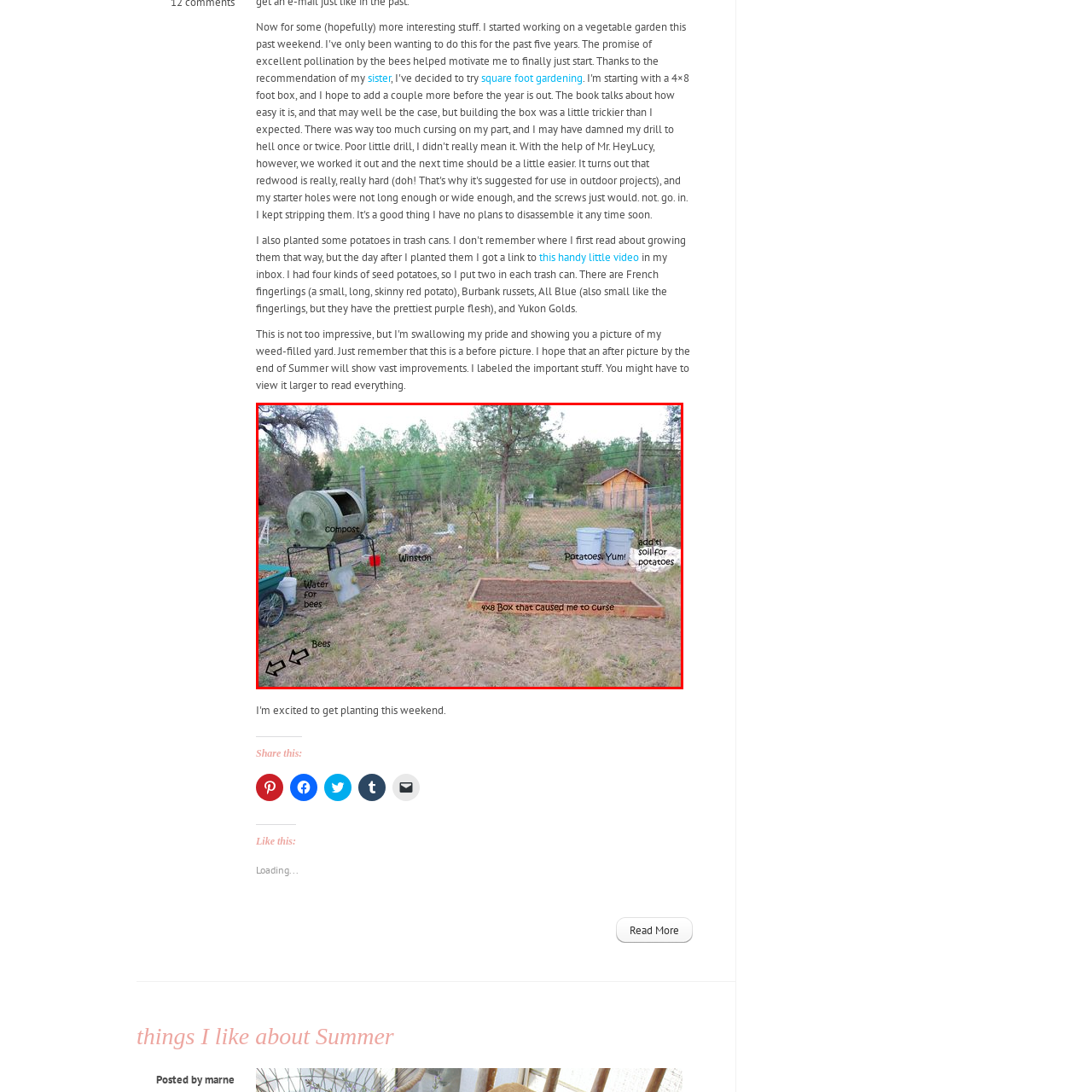Deliver a detailed account of the image that lies within the red box.

The image captures a vibrant garden scene, showcasing a well-organized area dedicated to gardening. On the left, a compost tumbler labeled "compost" stands next to a cart with a sign indicating "Water for bees," highlighting the gardener's commitment to attracting pollinators. In the center, there's a playful dog named "Winston," adding a sense of life to the setting.

Towards the right, several gray bins are visible, filled with soil, accompanied by the caption "add soil for potatoes!" In front of these bins lies a wooden planter box, measuring 4x8, marked with a humorous note stating "Box that caused me to curse," suggesting some challenges faced by the gardener during their potato cultivation endeavors. The lush greenery and distant trees frame the scene, evoking a peaceful yet industrious atmosphere in this backyard garden.